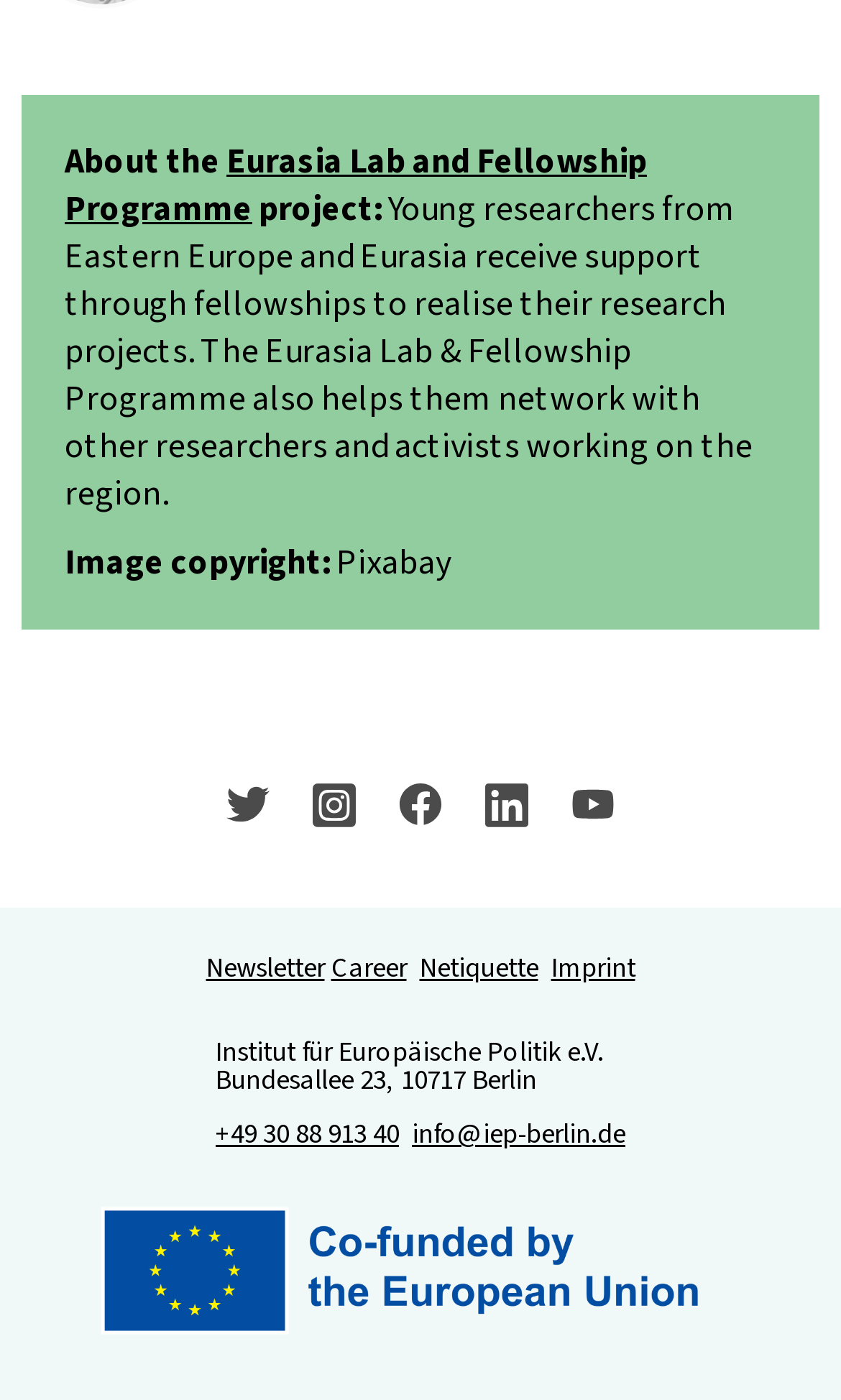Find the bounding box coordinates of the element you need to click on to perform this action: 'Follow the Eurasia Lab and Fellowship Programme on LinkedIn'. The coordinates should be represented by four float values between 0 and 1, in the format [left, top, right, bottom].

[0.577, 0.557, 0.628, 0.601]